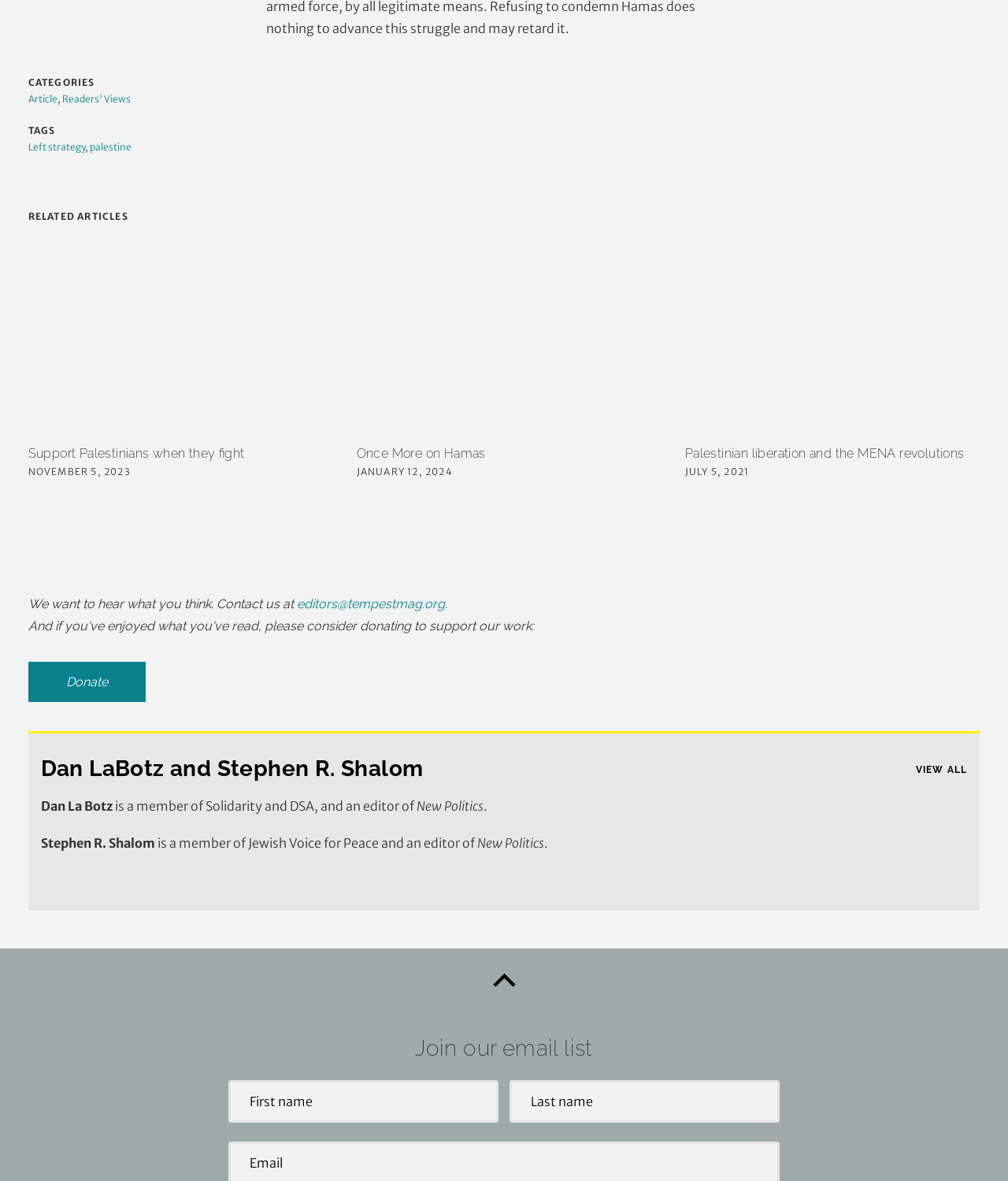Refer to the image and provide an in-depth answer to the question: 
What is the title of the first related article?

The title of the first related article can be found in the section 'RELATED ARTICLES' where it says 'Support Palestinians when they fight' with a link and a heading.